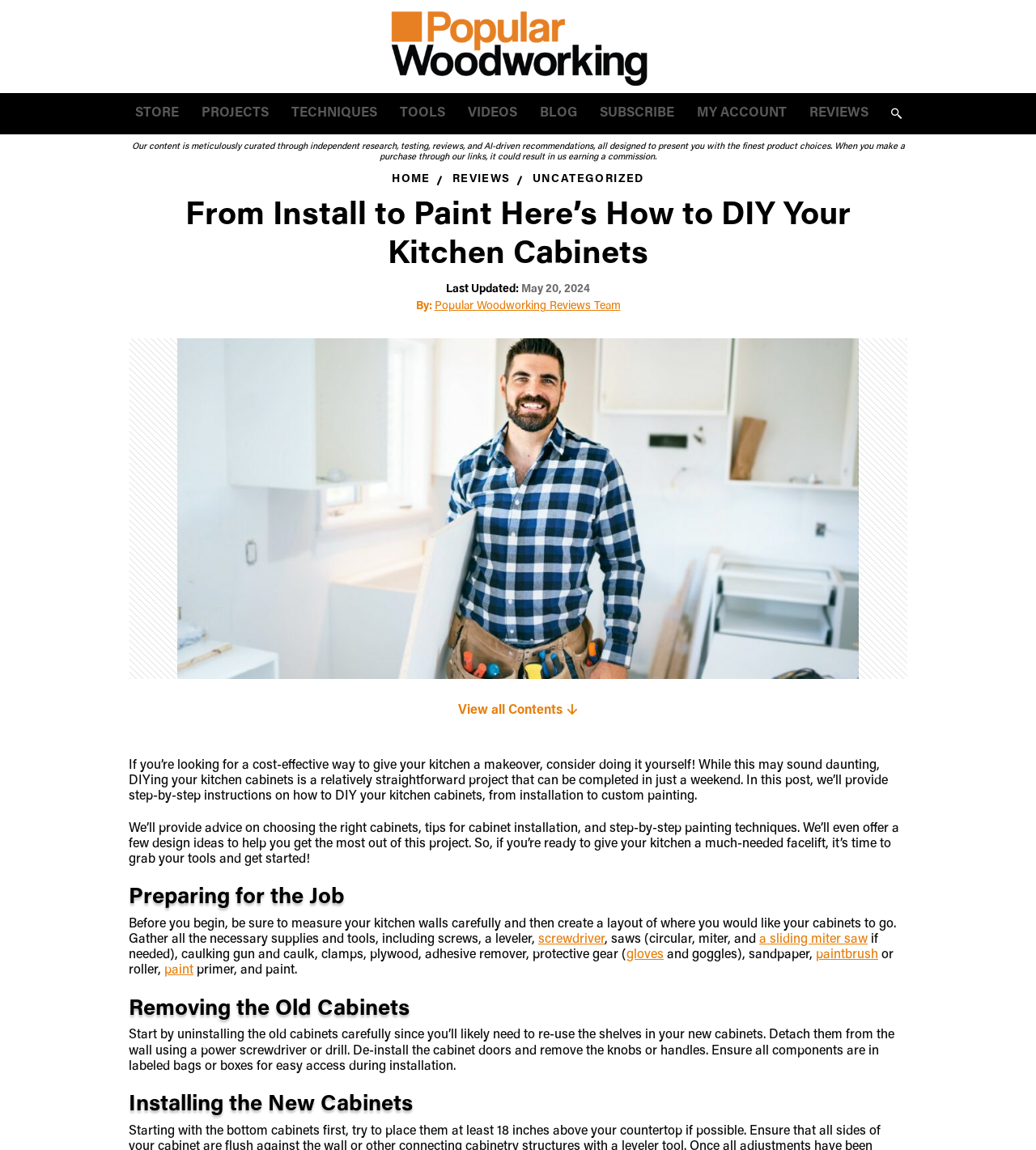Identify the bounding box coordinates of the part that should be clicked to carry out this instruction: "click the logo".

[0.363, 0.001, 0.637, 0.08]